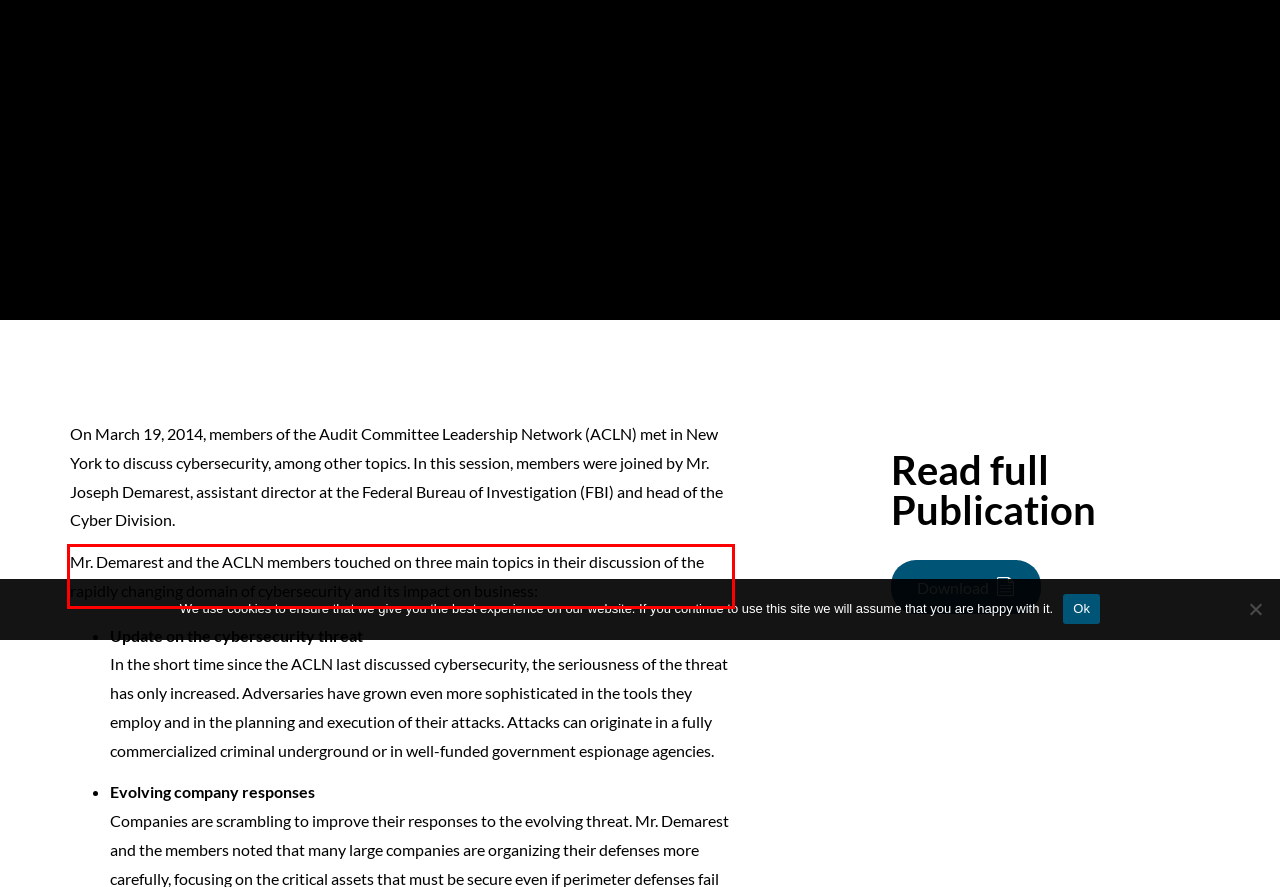You are presented with a webpage screenshot featuring a red bounding box. Perform OCR on the text inside the red bounding box and extract the content.

Mr. Demarest and the ACLN members touched on three main topics in their discussion of the rapidly changing domain of cybersecurity and its impact on business: